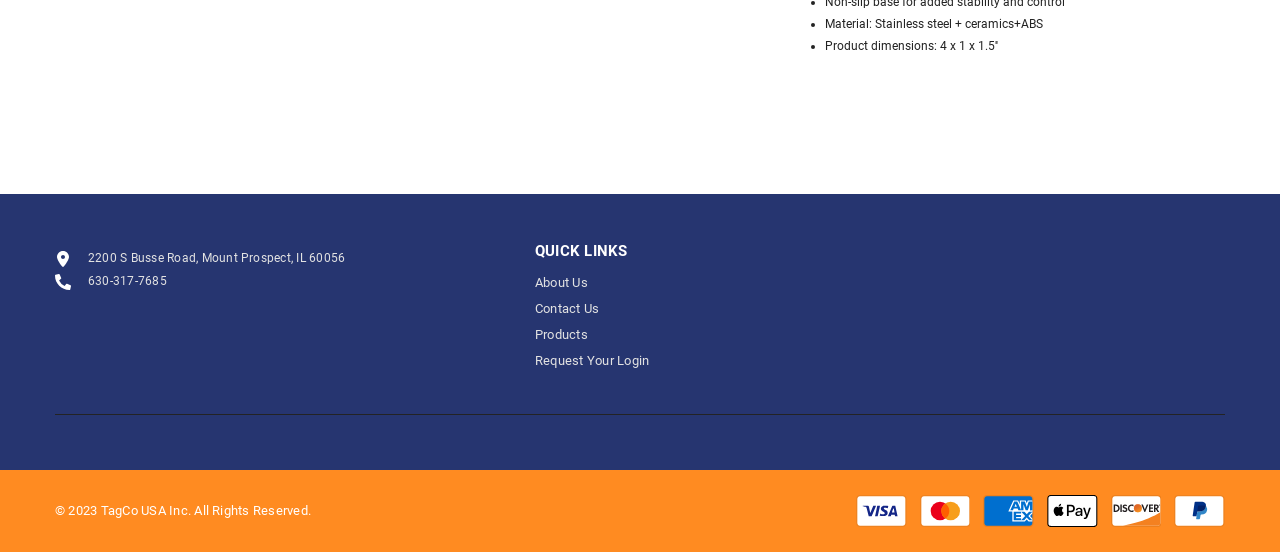Respond to the following question with a brief word or phrase:
What is the phone number of the company?

630-317-7685